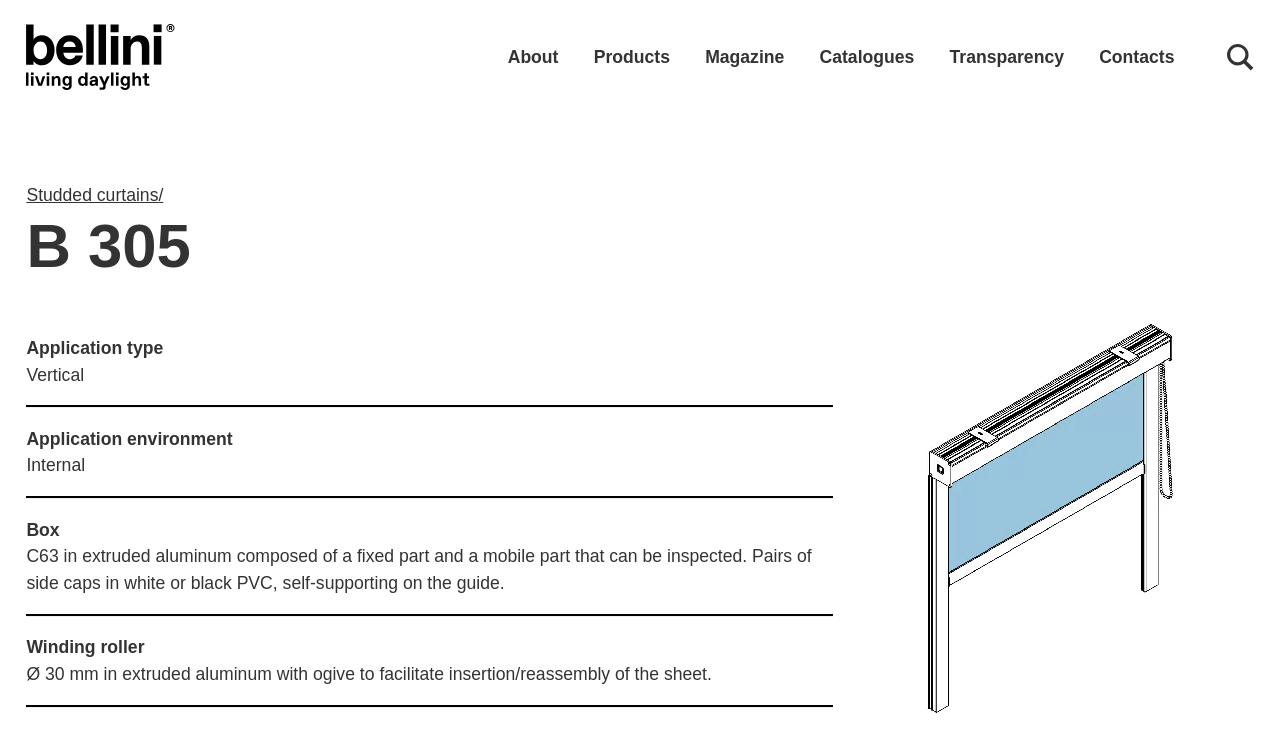Please determine the bounding box coordinates of the area that needs to be clicked to complete this task: 'search for a product'. The coordinates must be four float numbers between 0 and 1, formatted as [left, top, right, bottom].

[0.745, 0.062, 0.917, 0.089]